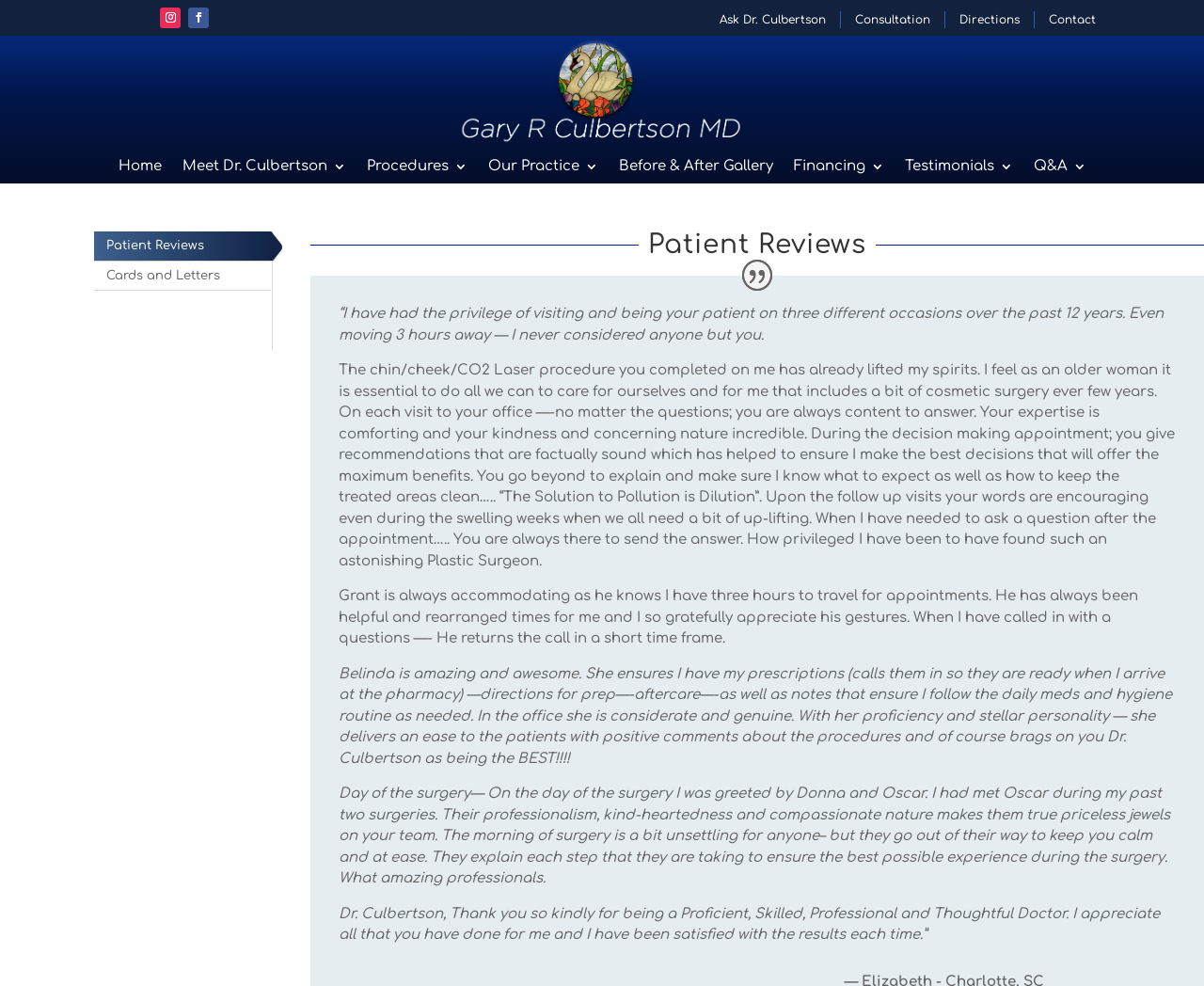Can you look at the image and give a comprehensive answer to the question:
What is the tone of the reviews on the webpage?

The reviews on the webpage are overwhelmingly positive, with patients expressing gratitude and satisfaction with Dr. Culbertson's services. The tone of the reviews is warm and appreciative, indicating that patients have had a good experience with Dr. Culbertson.